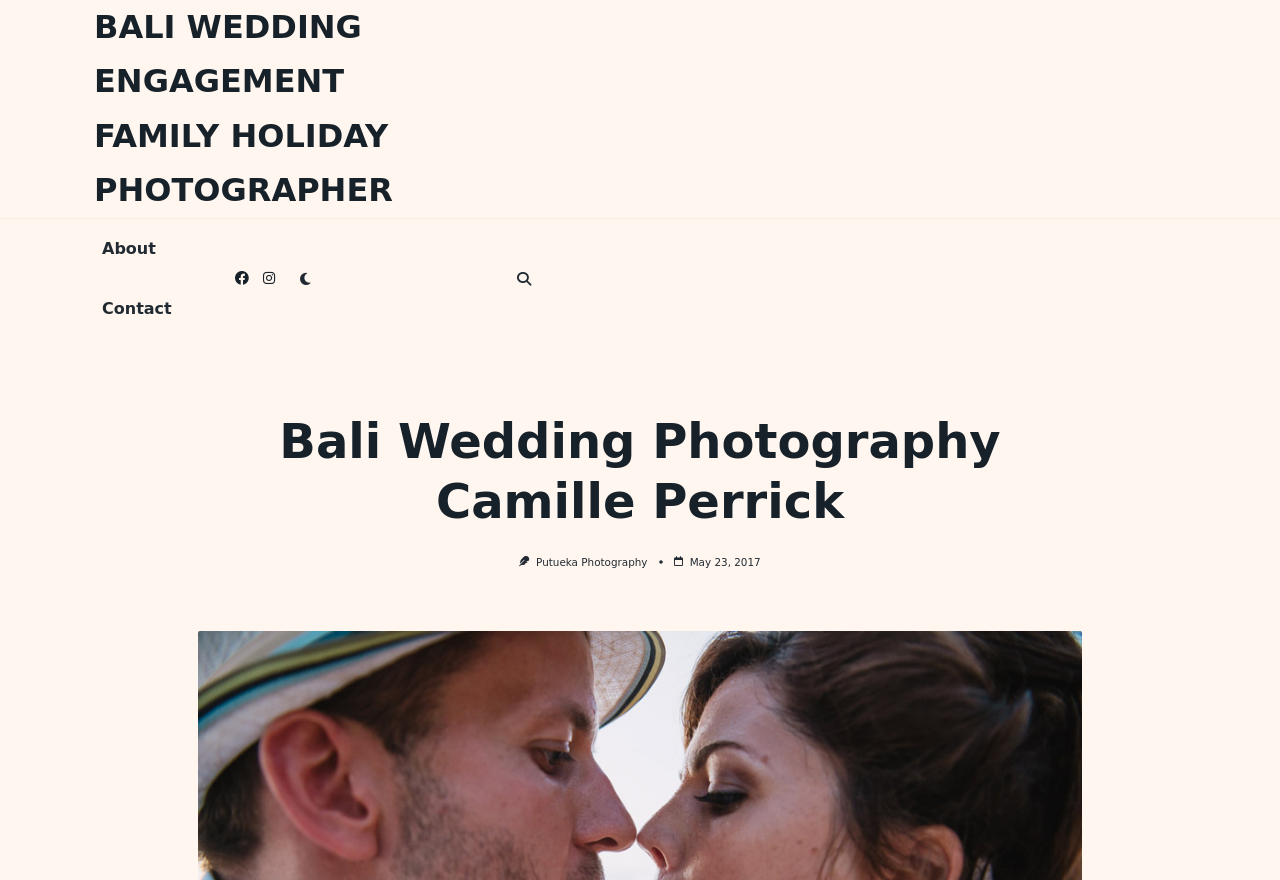Reply to the question with a single word or phrase:
What is the photographer's name?

Putueka Photography